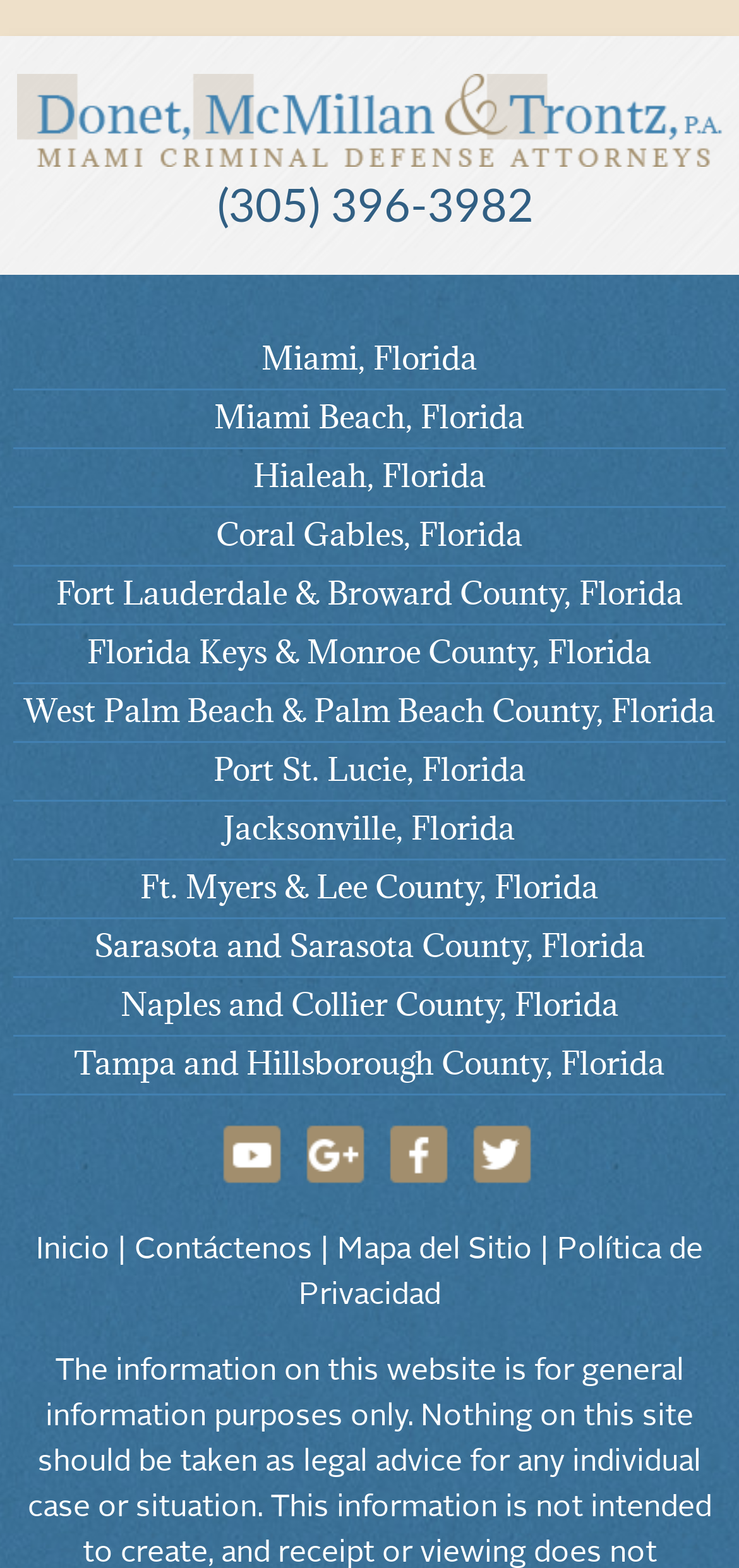Pinpoint the bounding box coordinates of the clickable element needed to complete the instruction: "Contact us". The coordinates should be provided as four float numbers between 0 and 1: [left, top, right, bottom].

[0.182, 0.788, 0.423, 0.808]